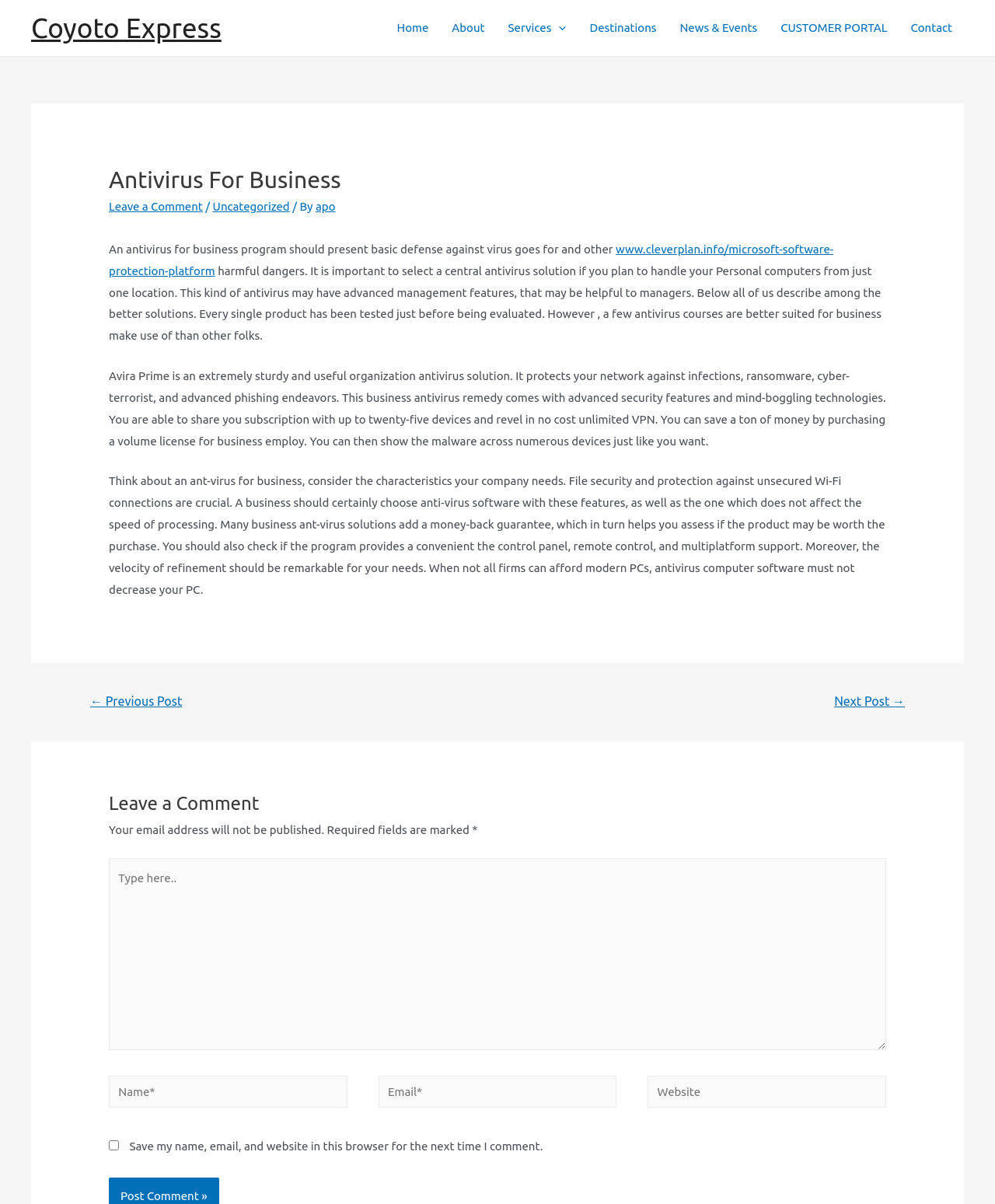Please mark the bounding box coordinates of the area that should be clicked to carry out the instruction: "Type in the comment box".

[0.109, 0.713, 0.891, 0.872]